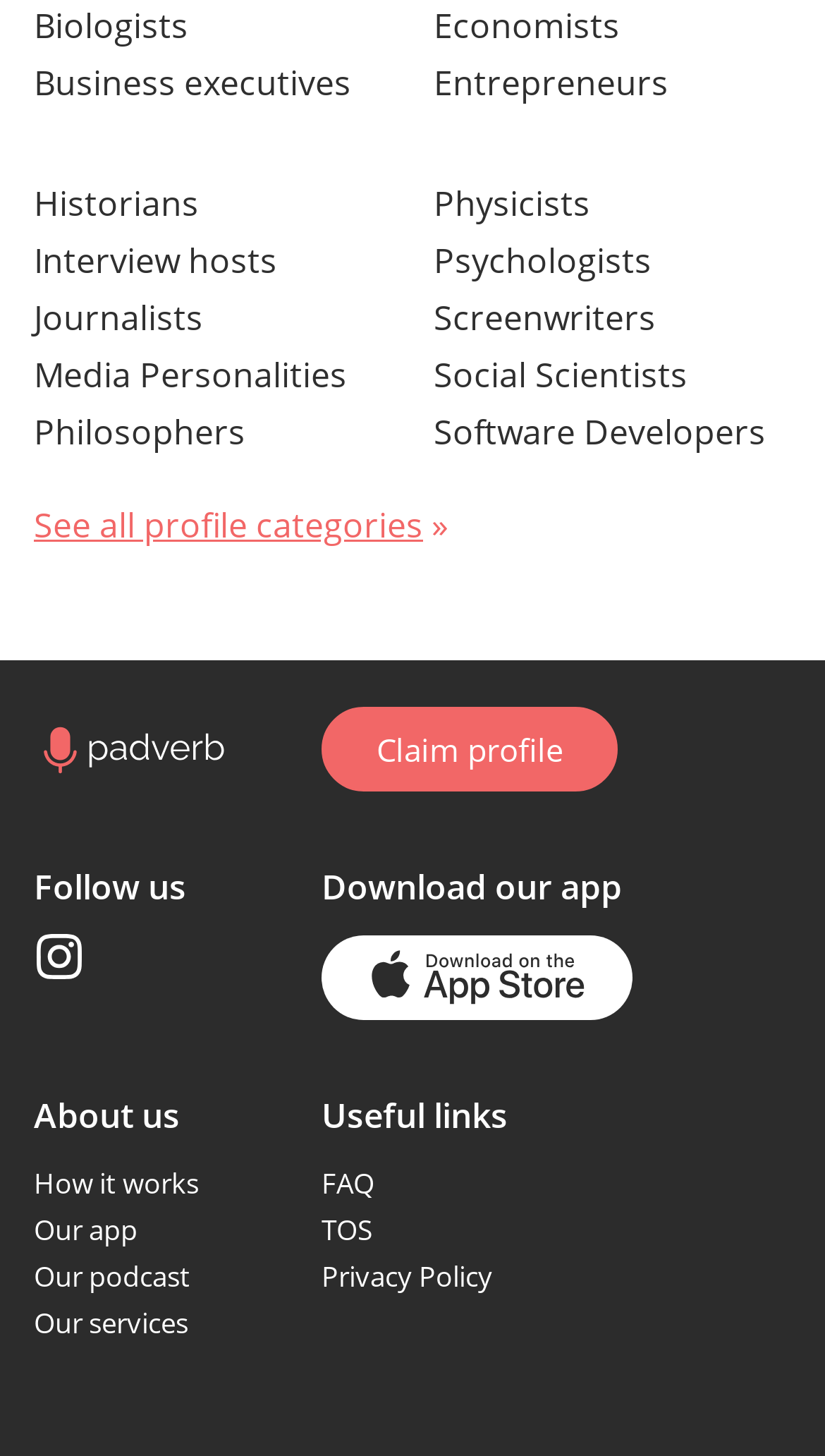Find the bounding box coordinates of the clickable area that will achieve the following instruction: "View business executives' profiles".

[0.041, 0.038, 0.474, 0.077]